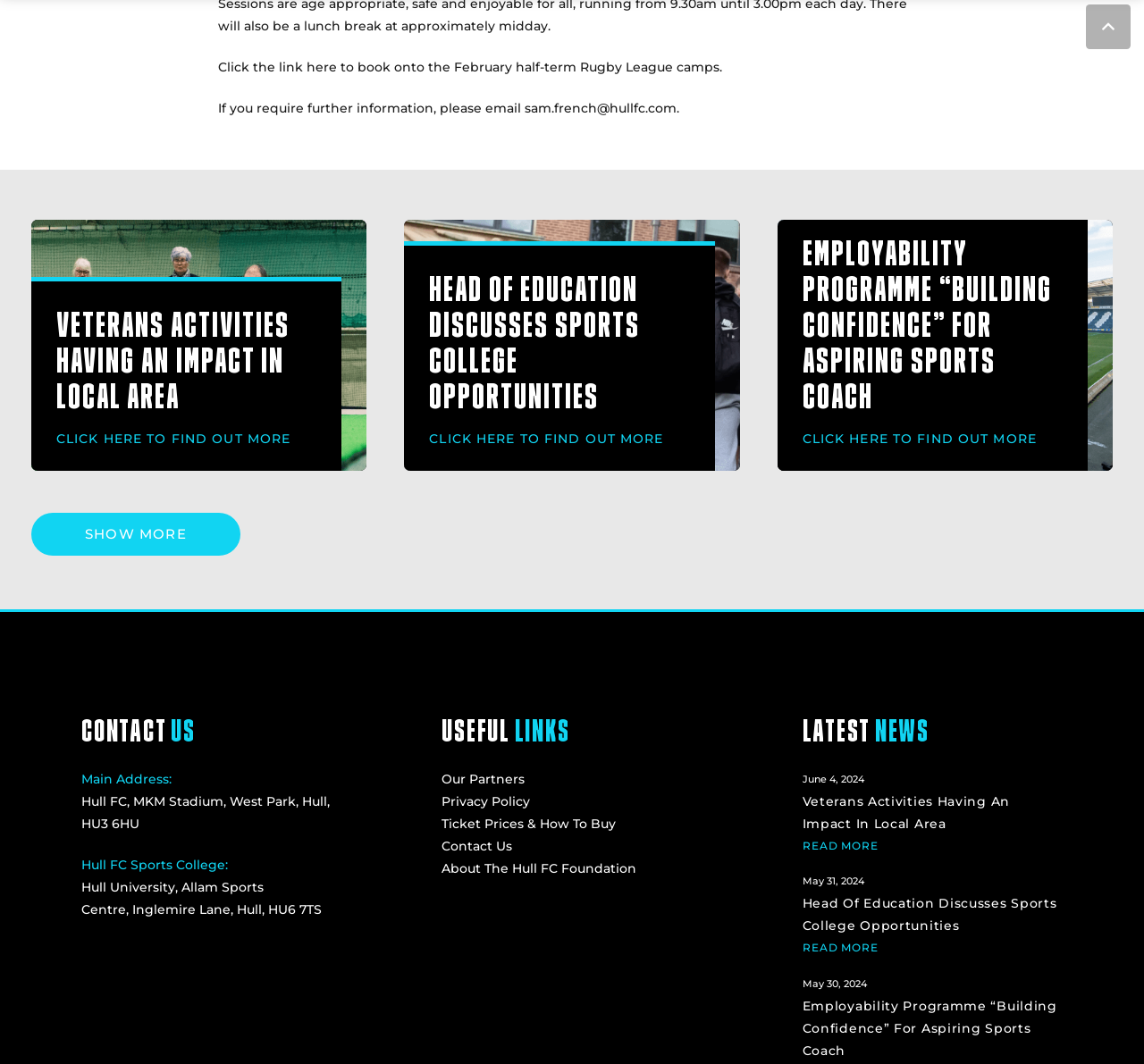Find the bounding box coordinates of the element you need to click on to perform this action: 'Show more news'. The coordinates should be represented by four float values between 0 and 1, in the format [left, top, right, bottom].

[0.027, 0.482, 0.21, 0.522]